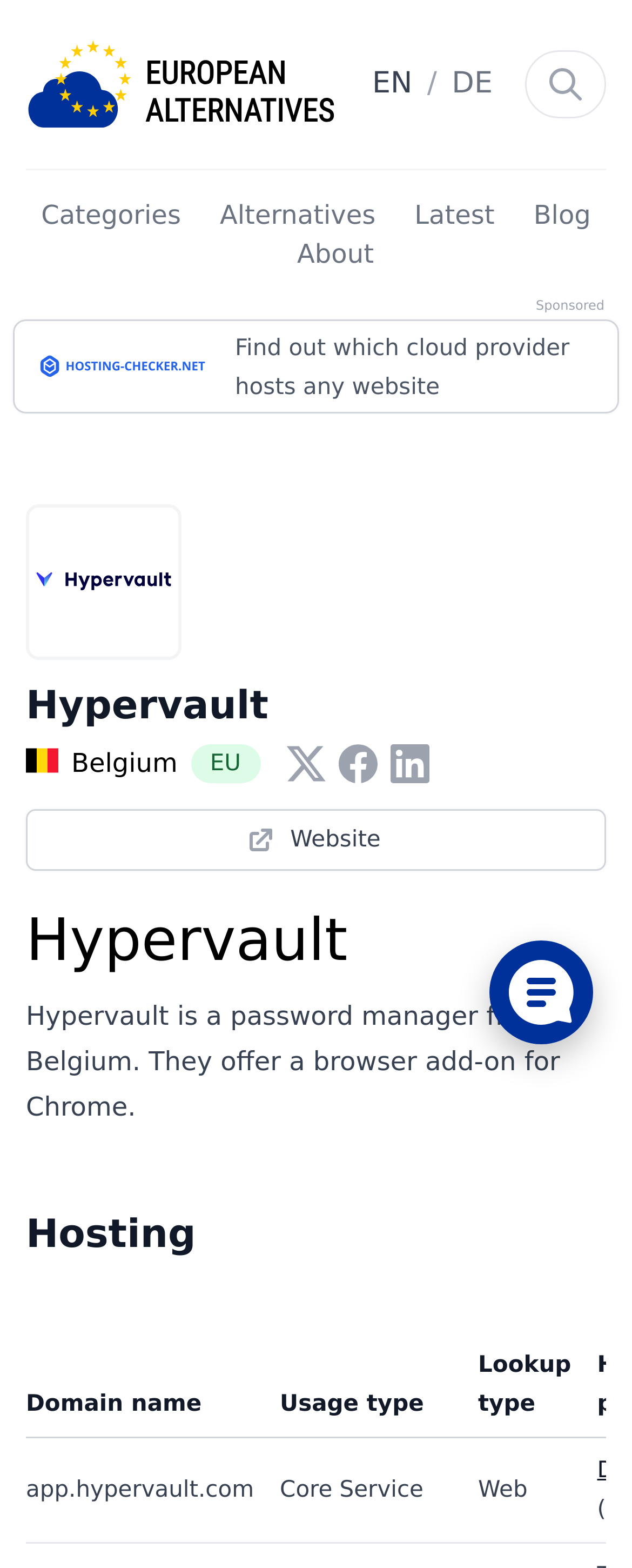Find the bounding box coordinates of the clickable area that will achieve the following instruction: "Check the Hosting information".

[0.041, 0.77, 0.959, 0.803]